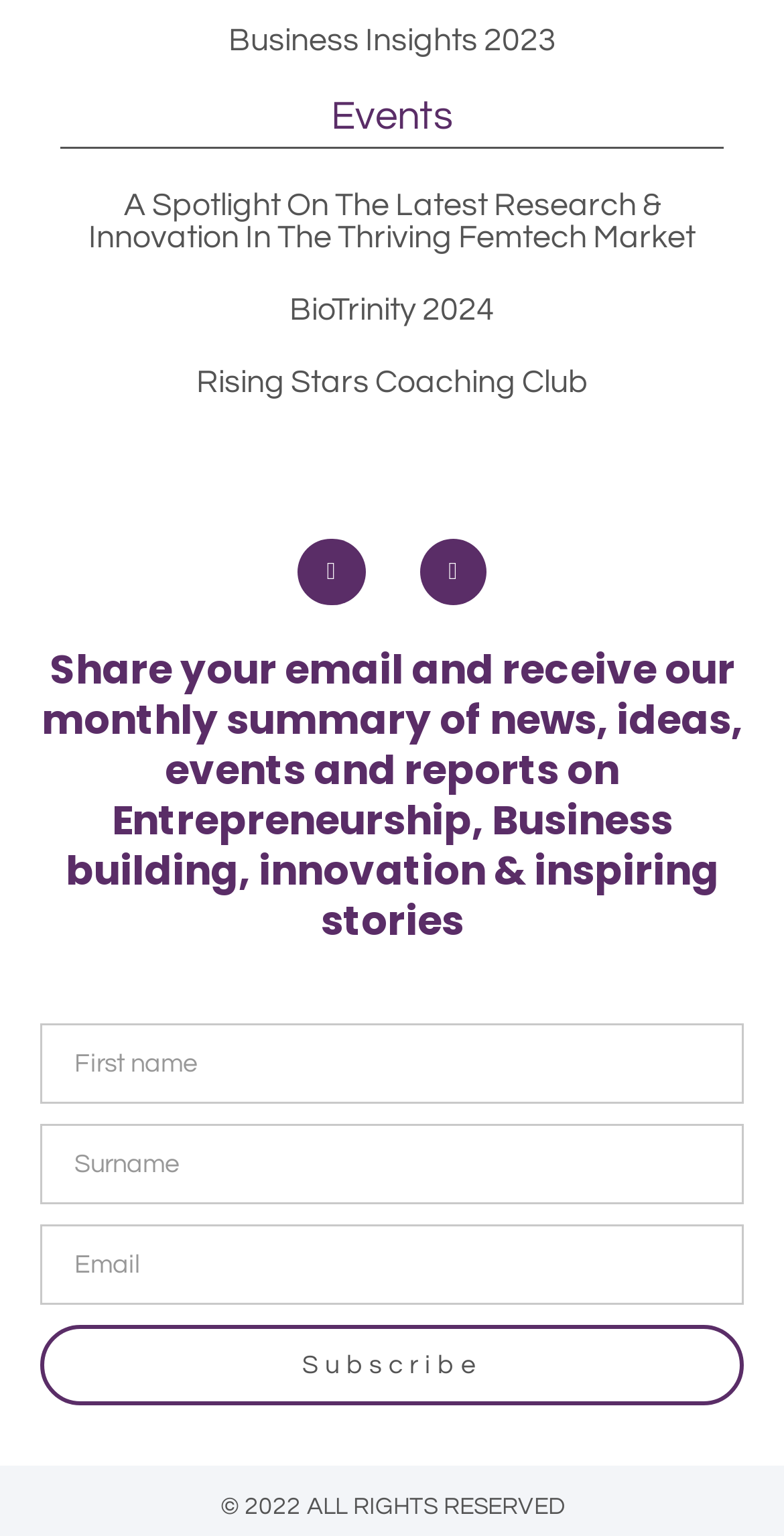What is the purpose of the textboxes?
Based on the screenshot, provide a one-word or short-phrase response.

To input personal information